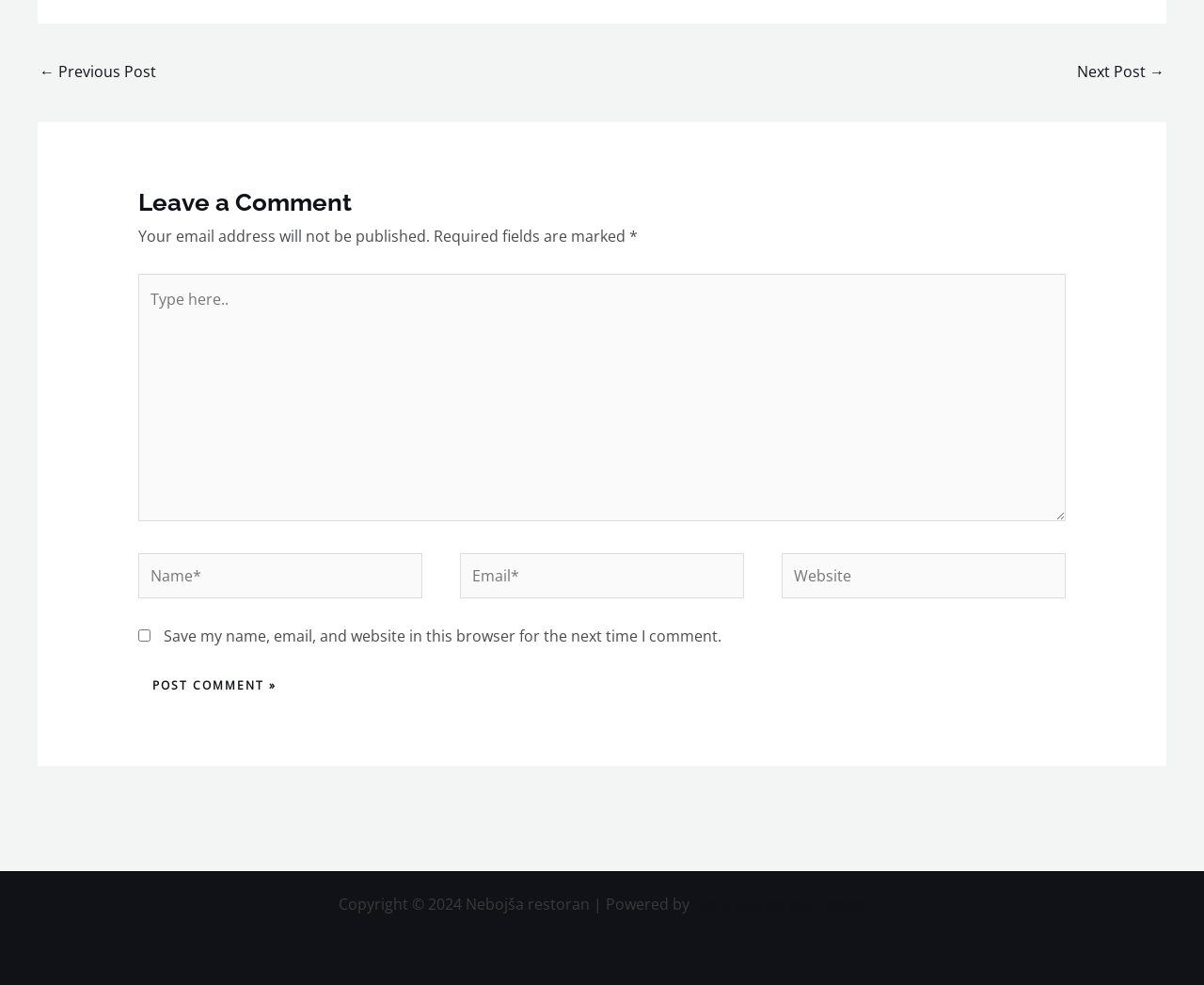Find the bounding box coordinates of the clickable element required to execute the following instruction: "Enter your name". Provide the coordinates as four float numbers between 0 and 1, i.e., [left, top, right, bottom].

[0.115, 0.562, 0.351, 0.608]